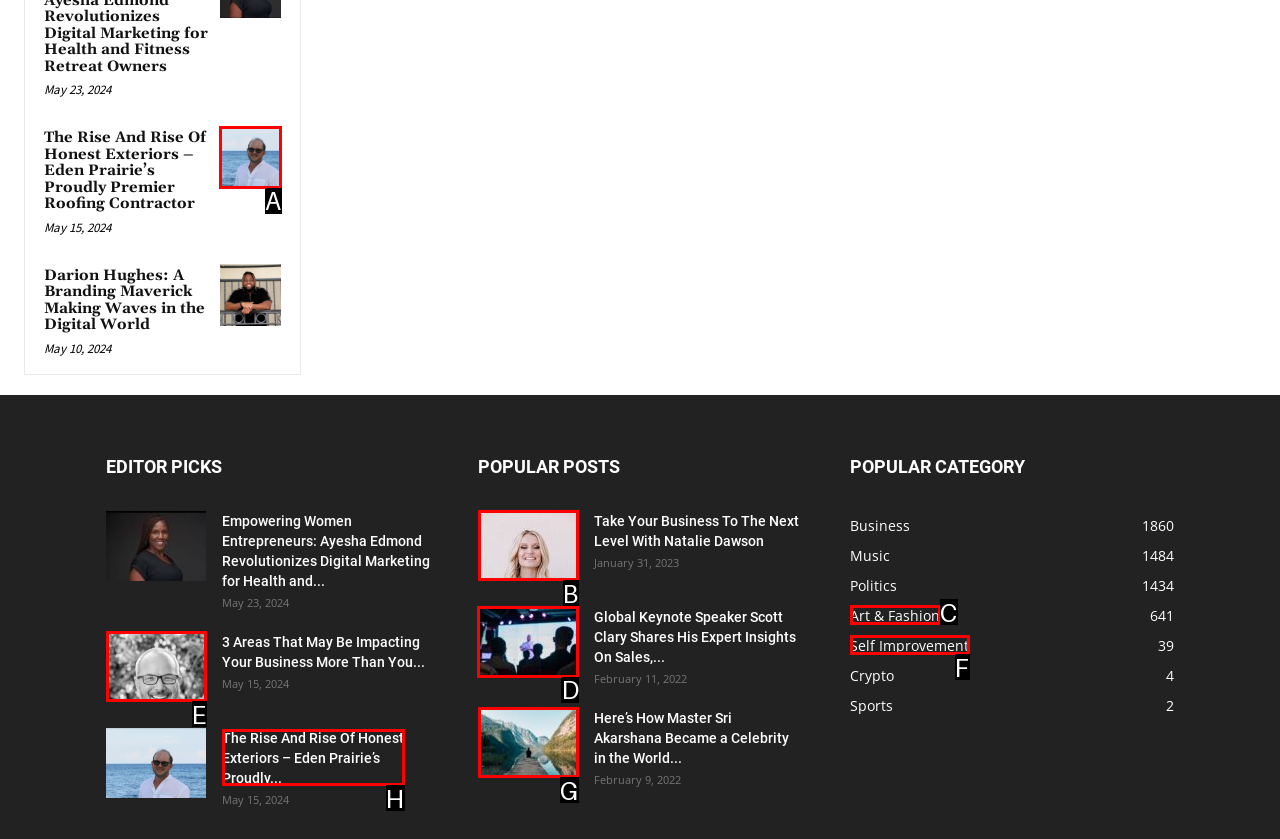Determine which HTML element to click on in order to complete the action: Open the link 'Global Keynote Speaker Scott Clary Shares His Expert Insights On Sales, Marketing, And Entrepreneurship'.
Reply with the letter of the selected option.

D